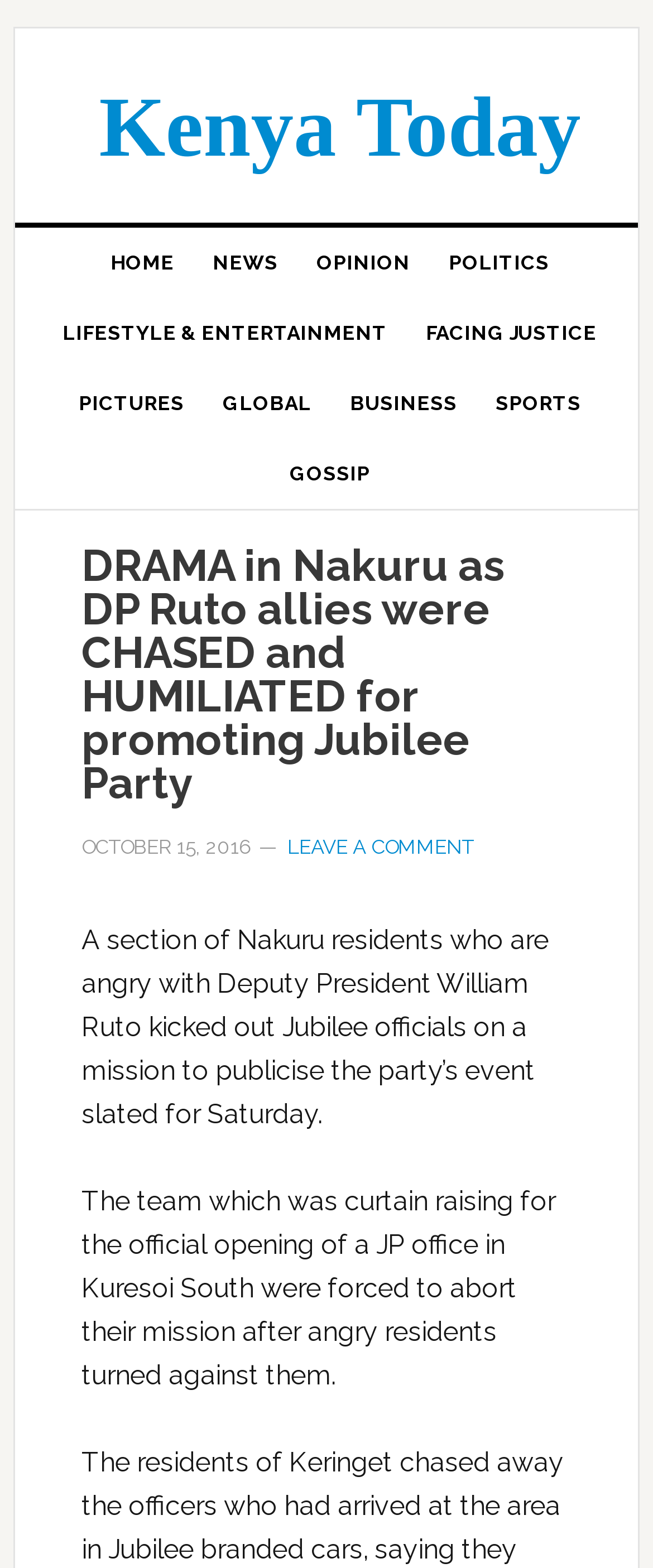Specify the bounding box coordinates of the element's area that should be clicked to execute the given instruction: "visit Kenya Today". The coordinates should be four float numbers between 0 and 1, i.e., [left, top, right, bottom].

[0.152, 0.052, 0.889, 0.112]